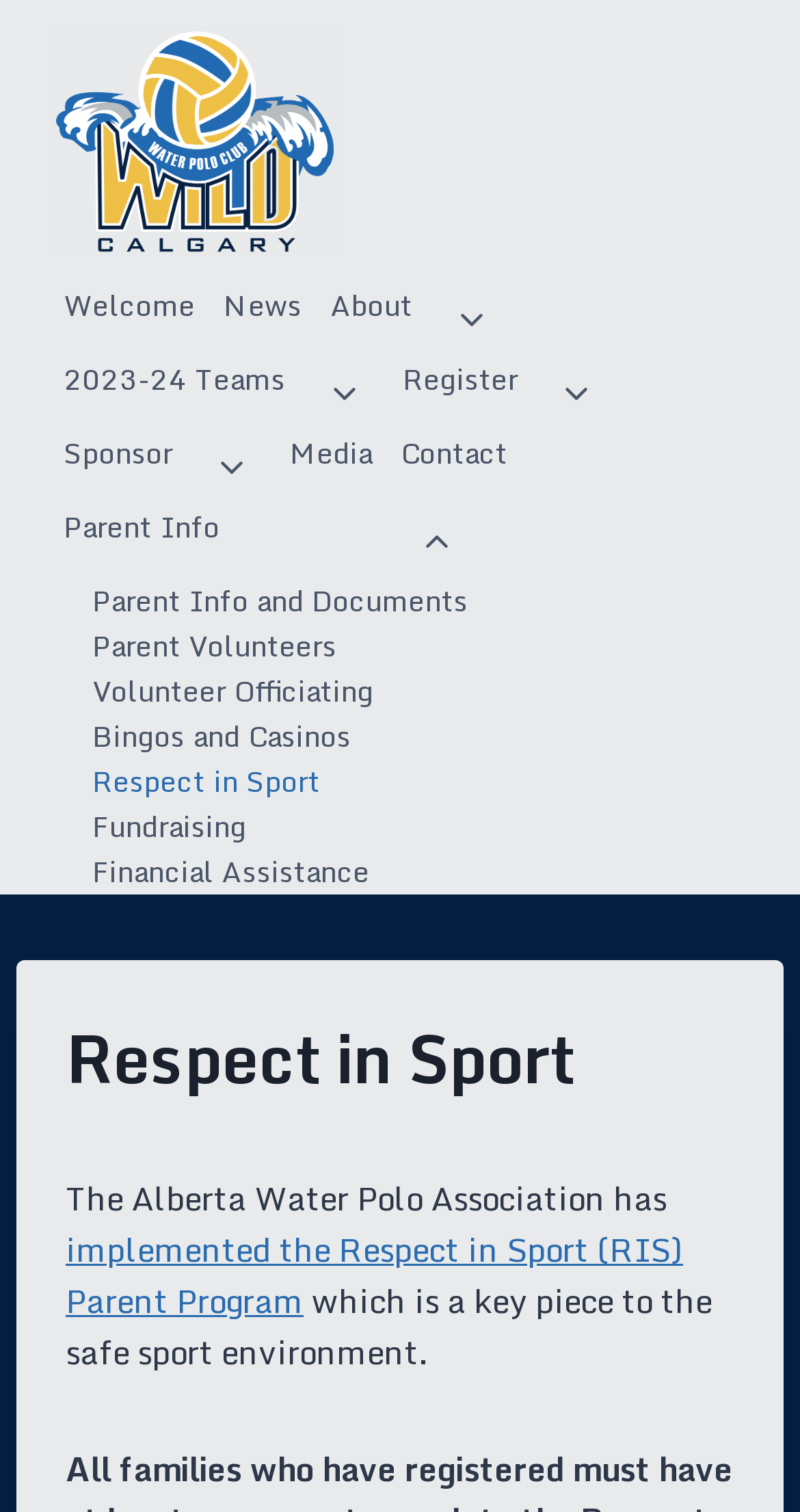How many links are there in the 'Primary Mobile Navigation' section?
From the screenshot, supply a one-word or short-phrase answer.

9